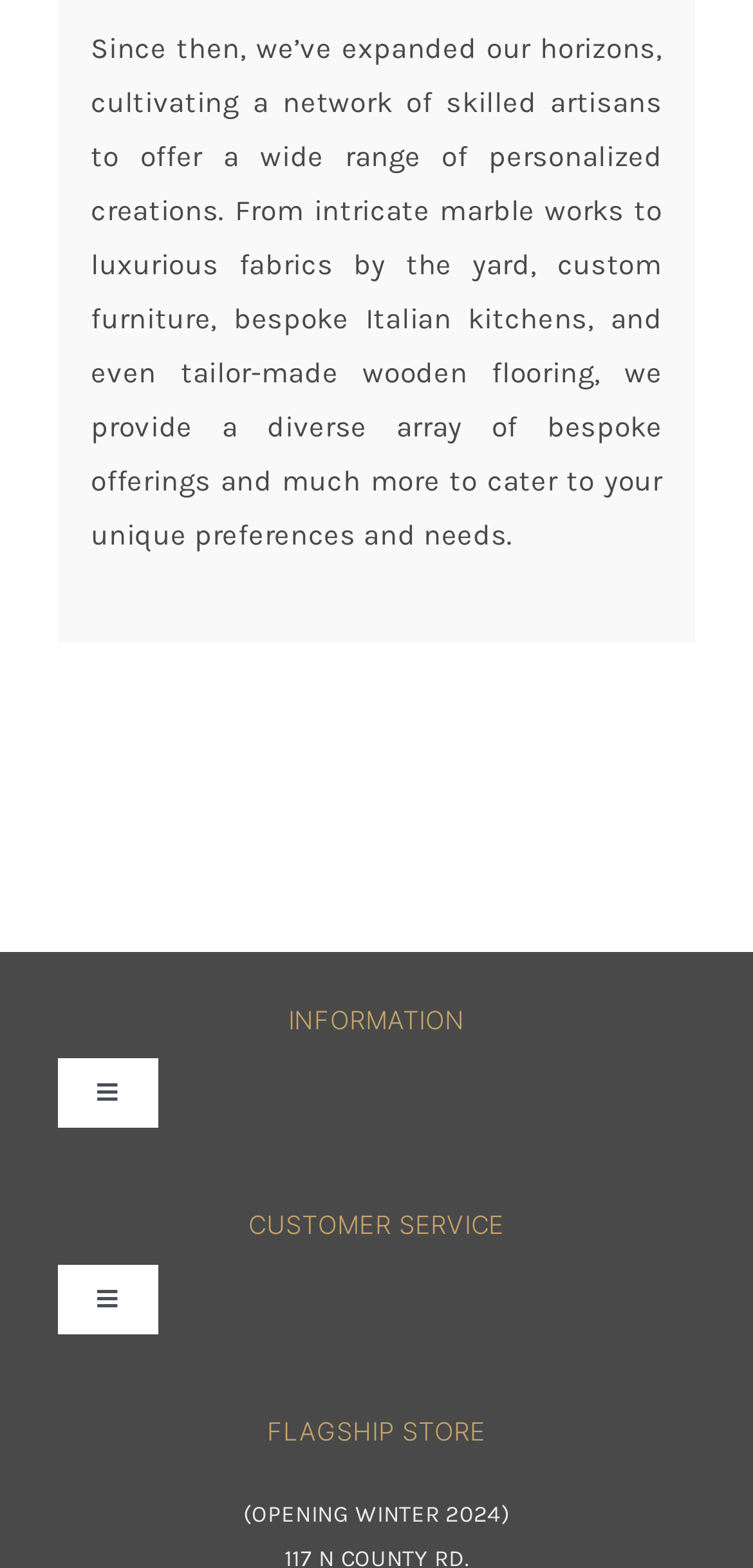Respond to the question below with a single word or phrase:
What type of flooring does the website offer?

Tailor-made wooden flooring